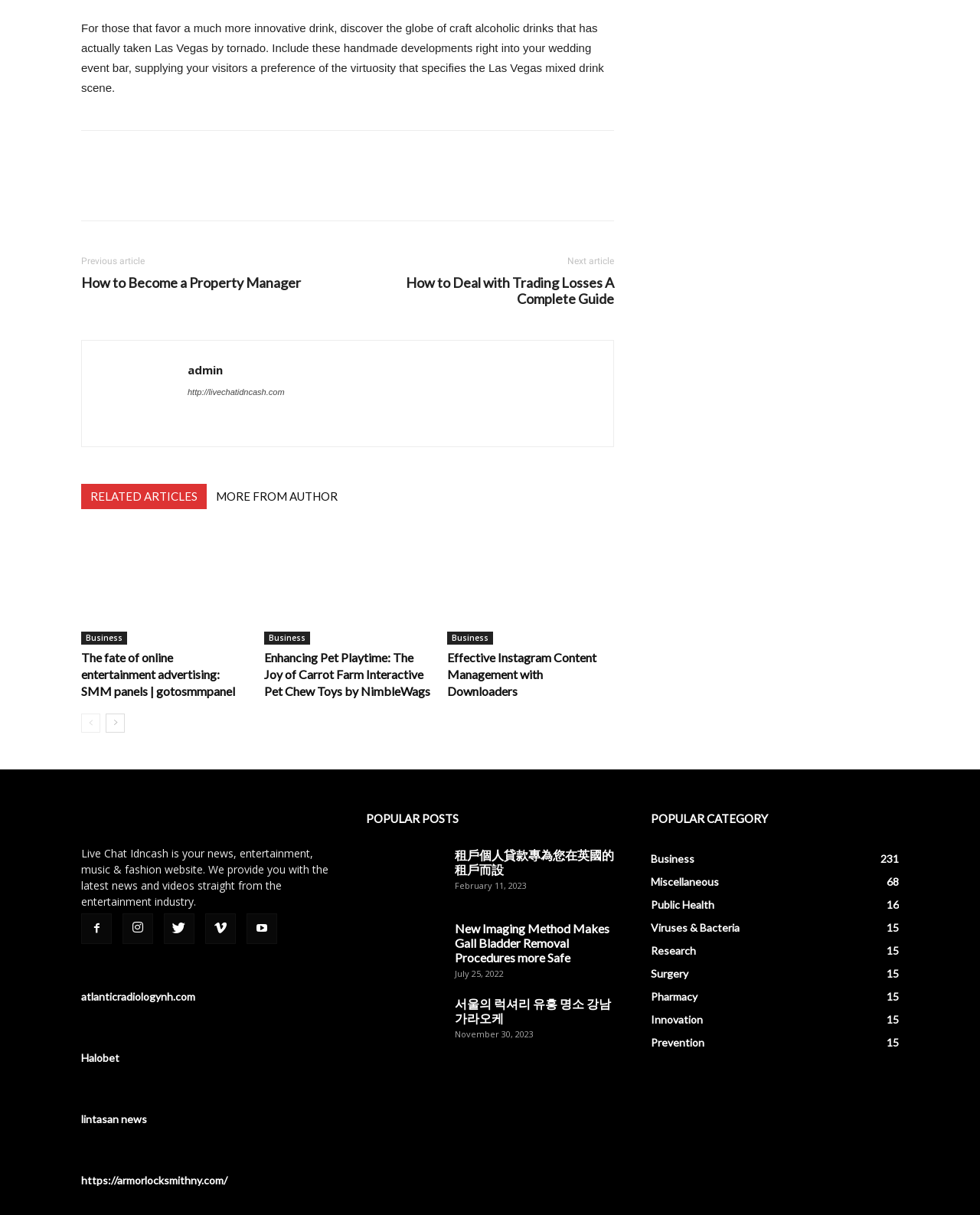Pinpoint the bounding box coordinates of the clickable element needed to complete the instruction: "Check the 'POPULAR POSTS'". The coordinates should be provided as four float numbers between 0 and 1: [left, top, right, bottom].

[0.373, 0.669, 0.627, 0.679]